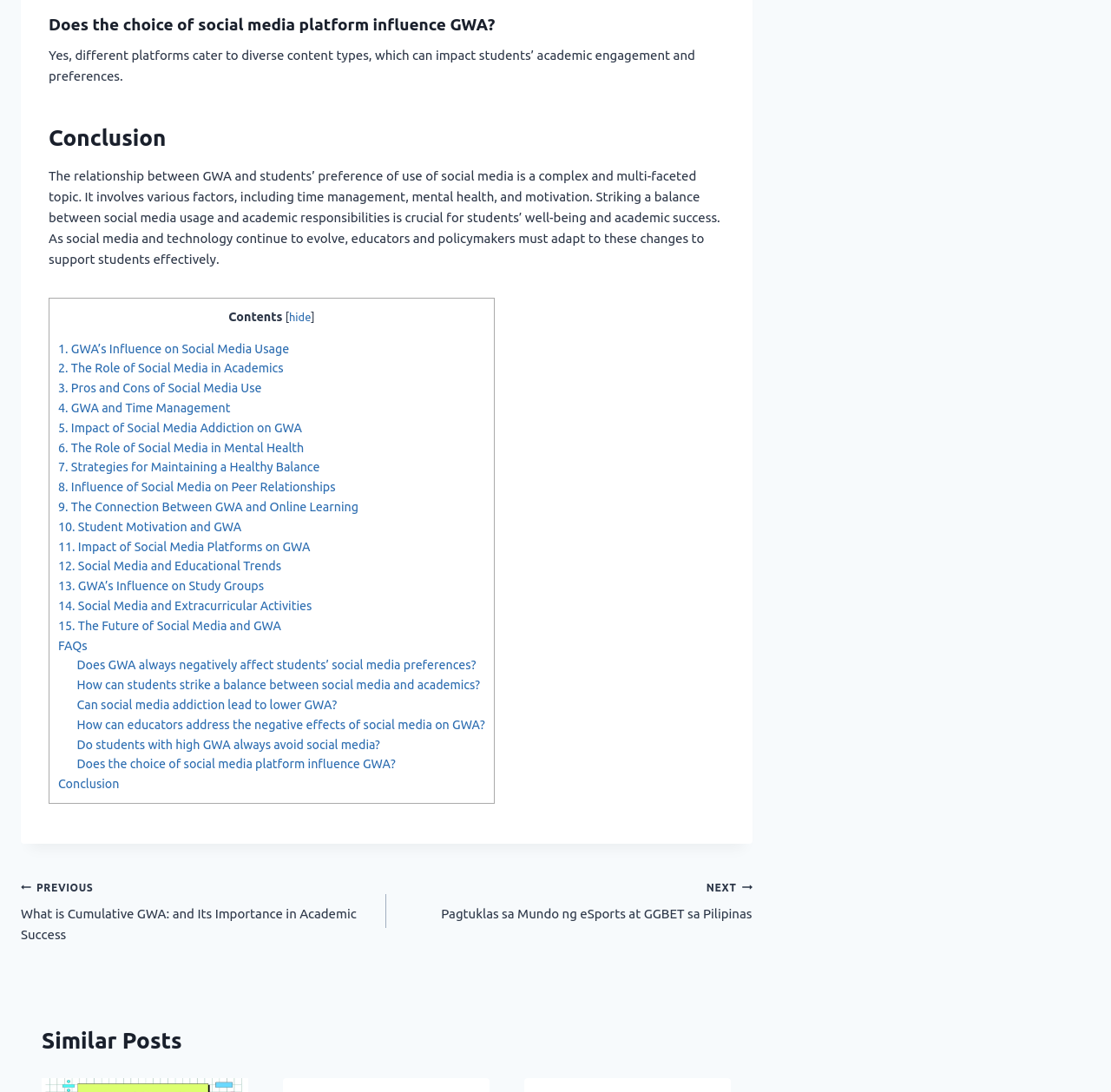Please find the bounding box coordinates of the clickable region needed to complete the following instruction: "Read the 'Conclusion'". The bounding box coordinates must consist of four float numbers between 0 and 1, i.e., [left, top, right, bottom].

[0.044, 0.11, 0.652, 0.141]